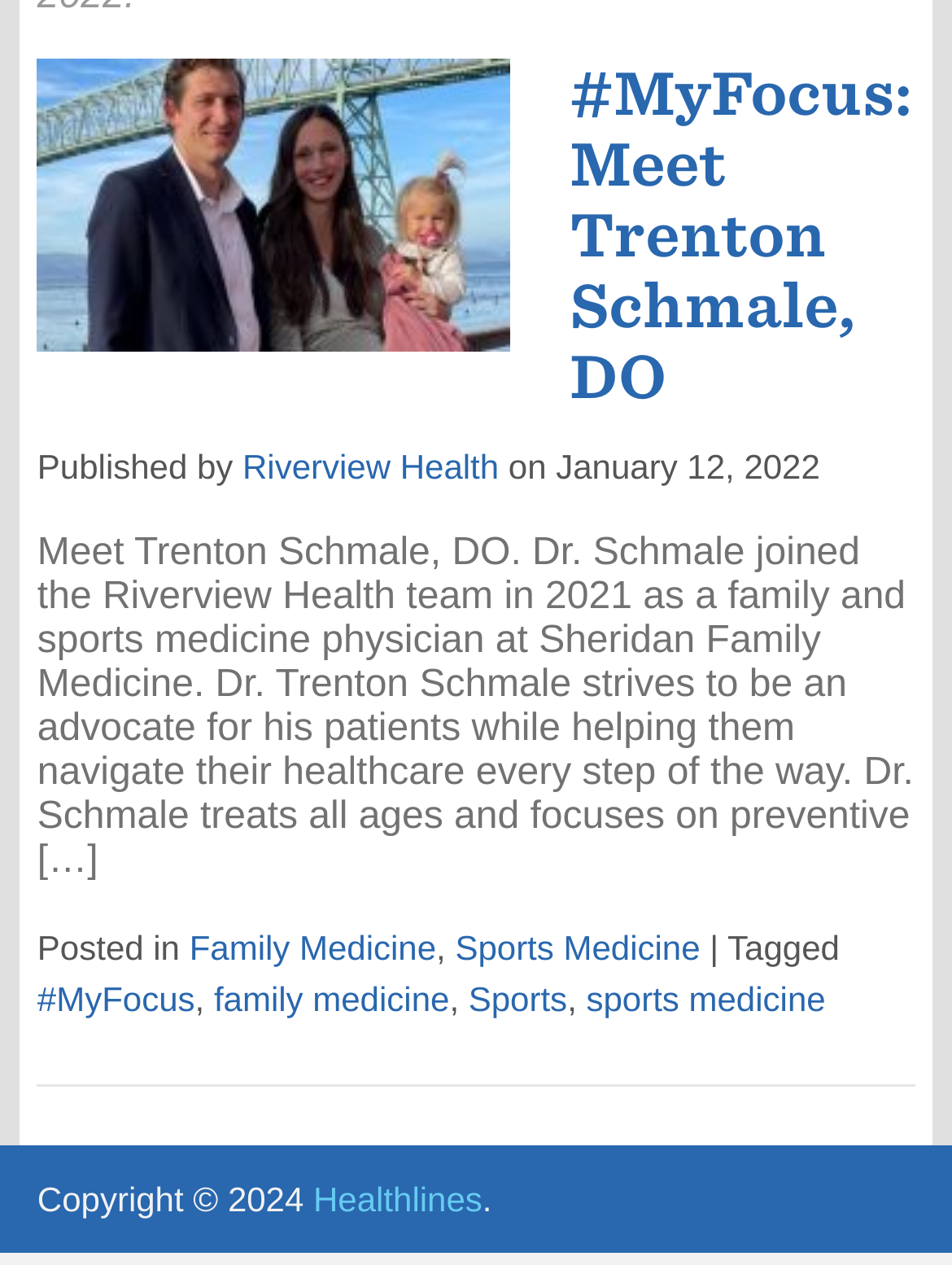Find the bounding box coordinates for the UI element that matches this description: "Healthlines".

[0.329, 0.932, 0.507, 0.963]